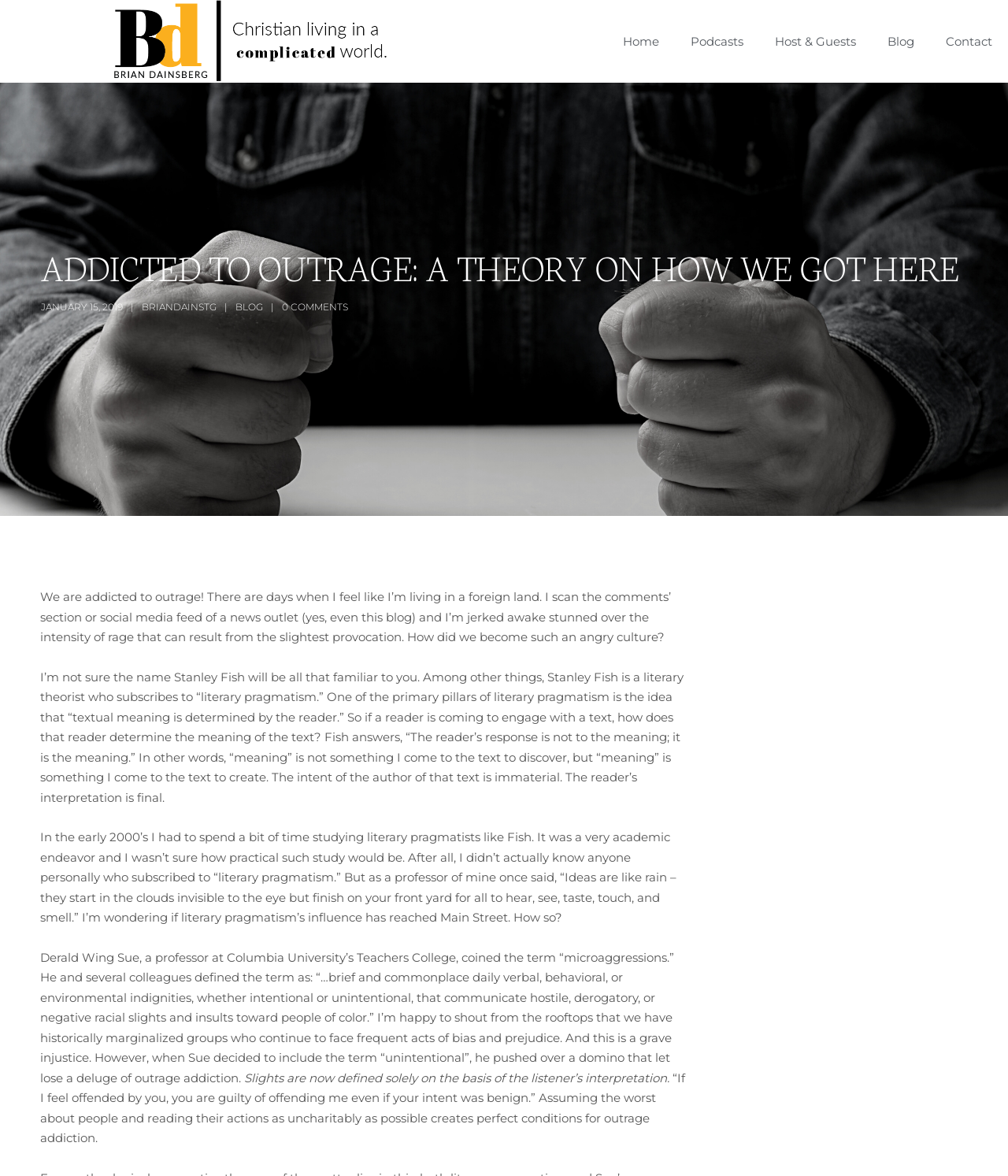Can you determine the main header of this webpage?

ADDICTED TO OUTRAGE: A THEORY ON HOW WE GOT HERE